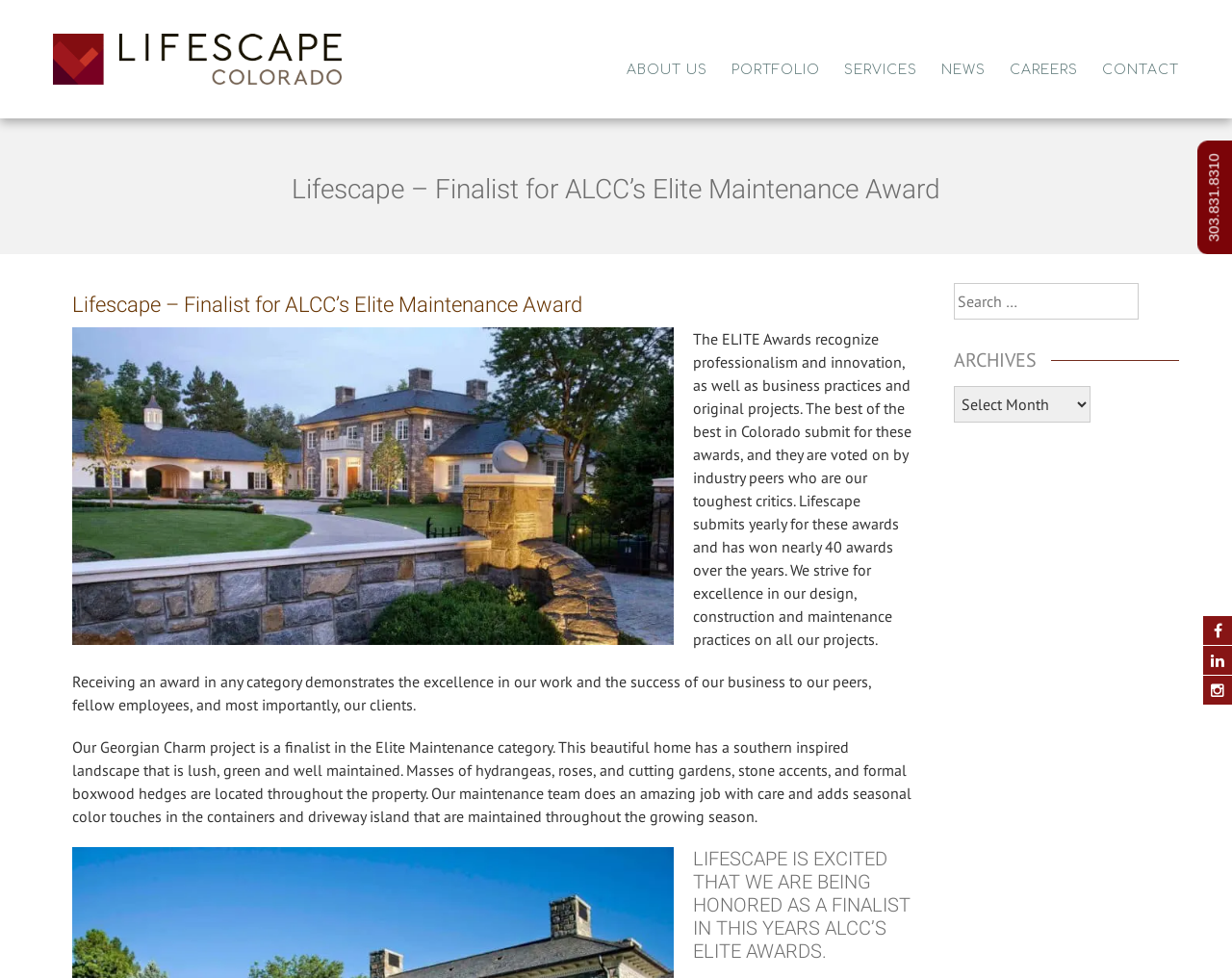Please give the bounding box coordinates of the area that should be clicked to fulfill the following instruction: "Click on 'CONTACT' to get in touch with Multicoin". The coordinates should be in the format of four float numbers from 0 to 1, i.e., [left, top, right, bottom].

None